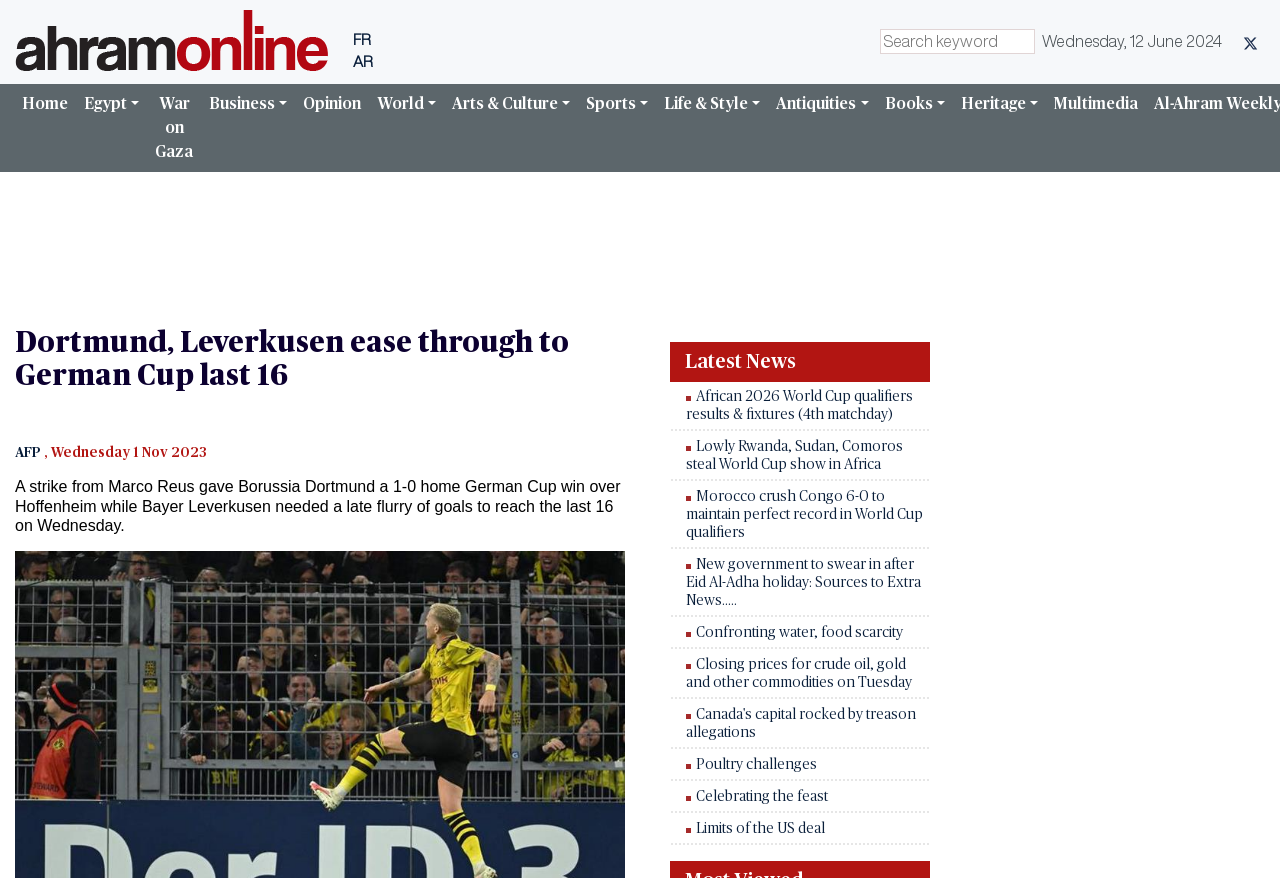Pinpoint the bounding box coordinates of the element you need to click to execute the following instruction: "Click on the Home button". The bounding box should be represented by four float numbers between 0 and 1, in the format [left, top, right, bottom].

[0.011, 0.095, 0.059, 0.141]